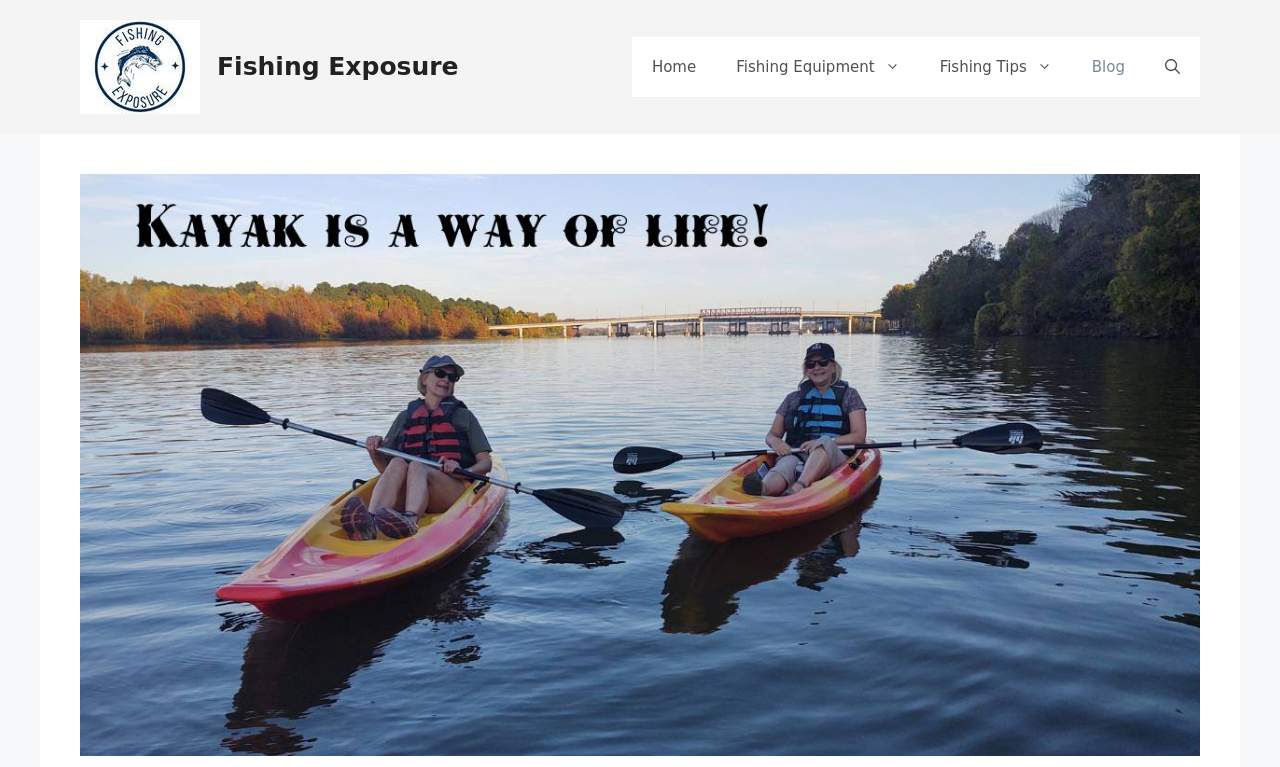Please provide the bounding box coordinates in the format (top-left x, top-left y, bottom-right x, bottom-right y). Remember, all values are floating point numbers between 0 and 1. What is the bounding box coordinate of the region described as: Fishing Tips

[0.718, 0.048, 0.837, 0.126]